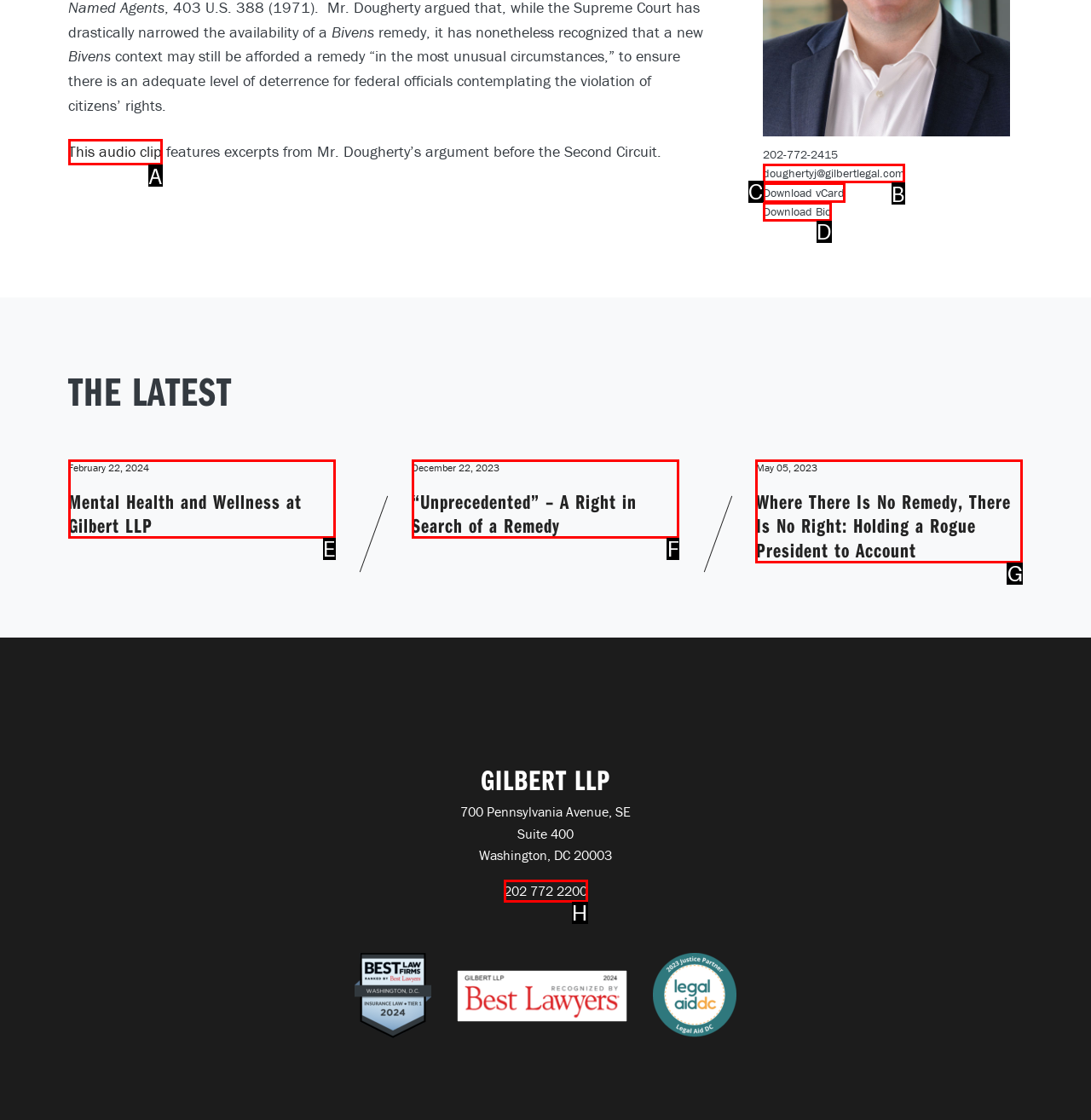Please determine which option aligns with the description: This audio clip. Respond with the option’s letter directly from the available choices.

A